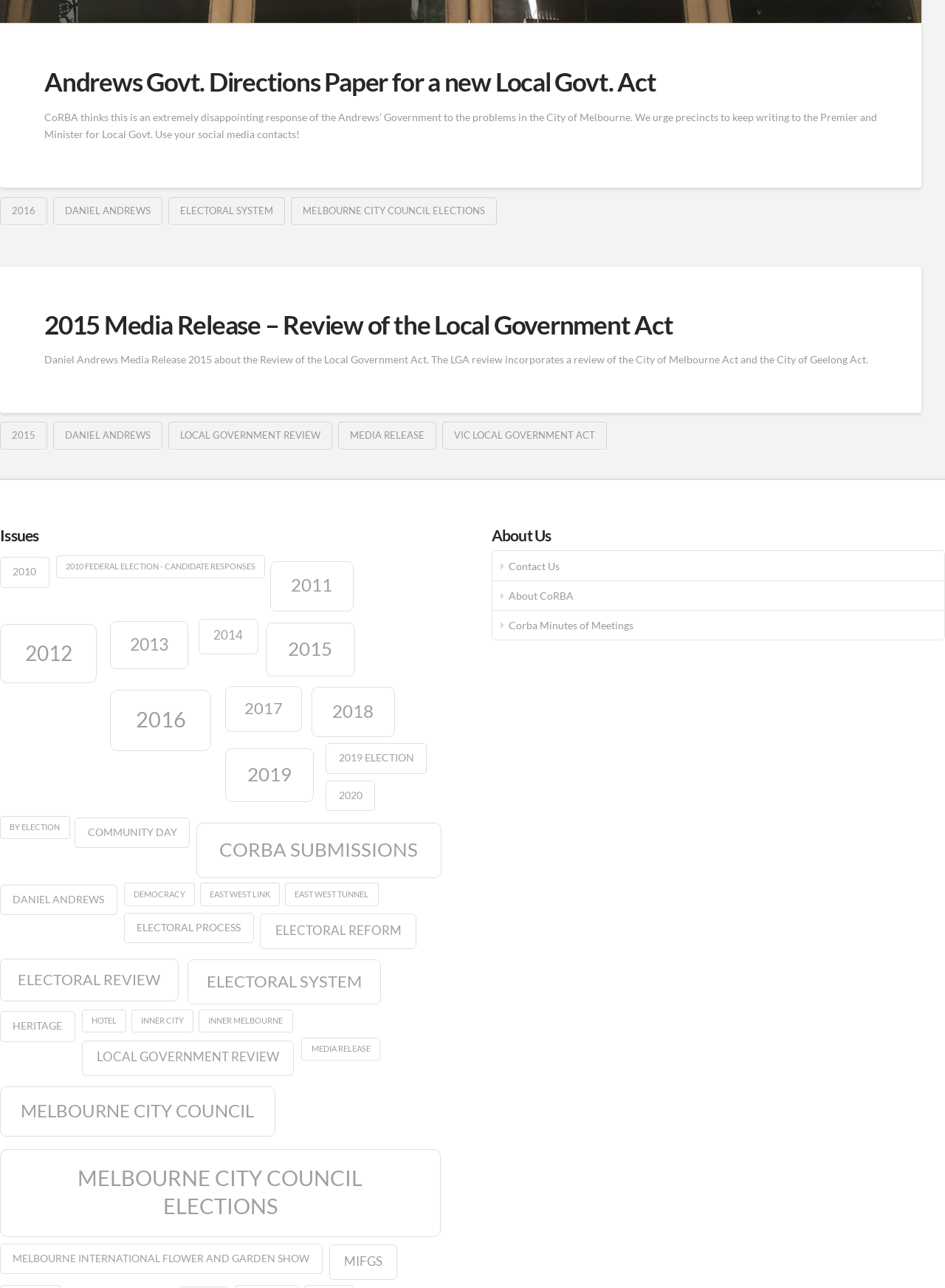Answer the question below in one word or phrase:
What is the purpose of the link with the icon?

Contact Us